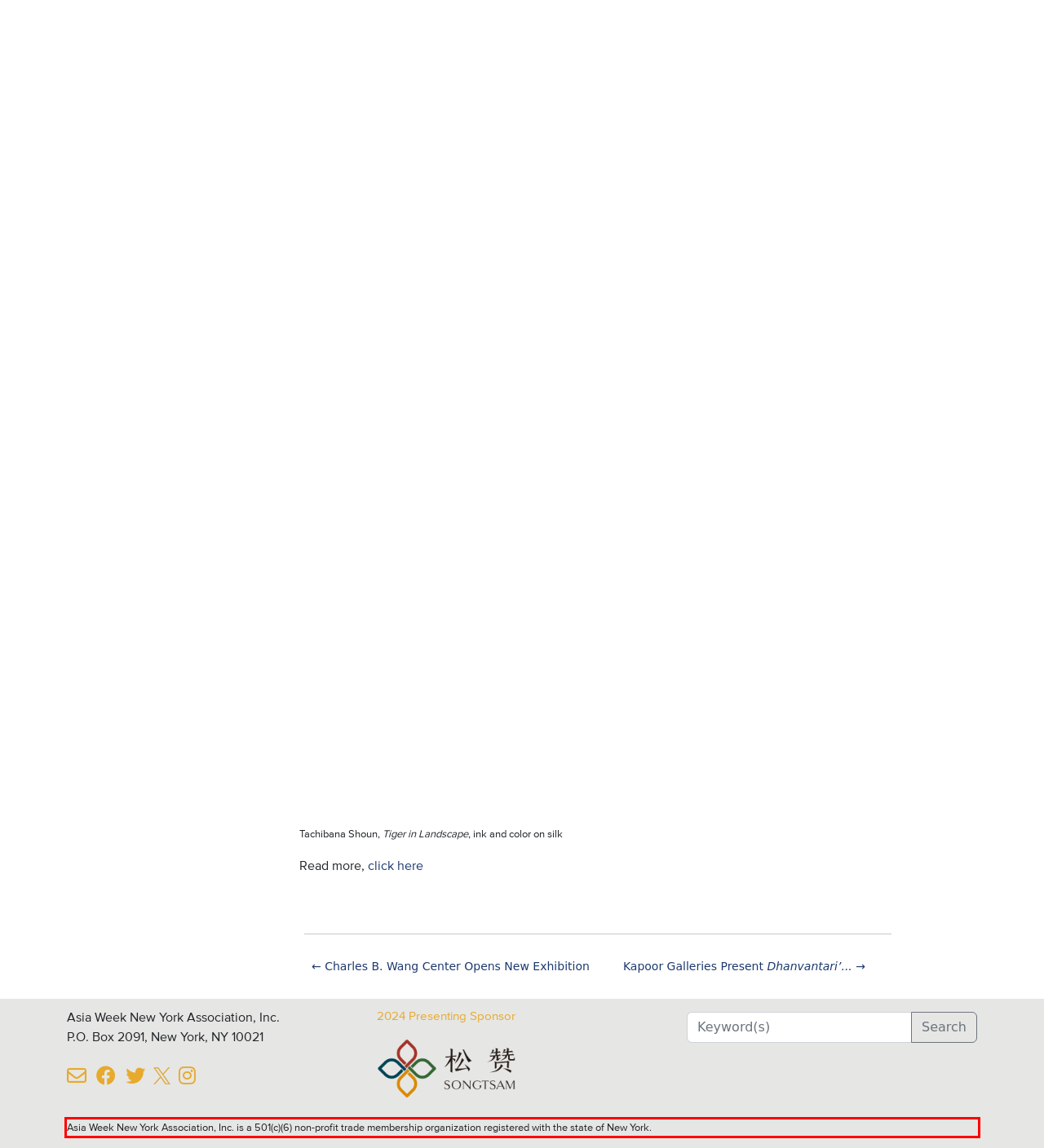Identify the text inside the red bounding box on the provided webpage screenshot by performing OCR.

Asia Week New York Association, Inc. is a 501(c)(6) non-profit trade membership organization registered with the state of New York.